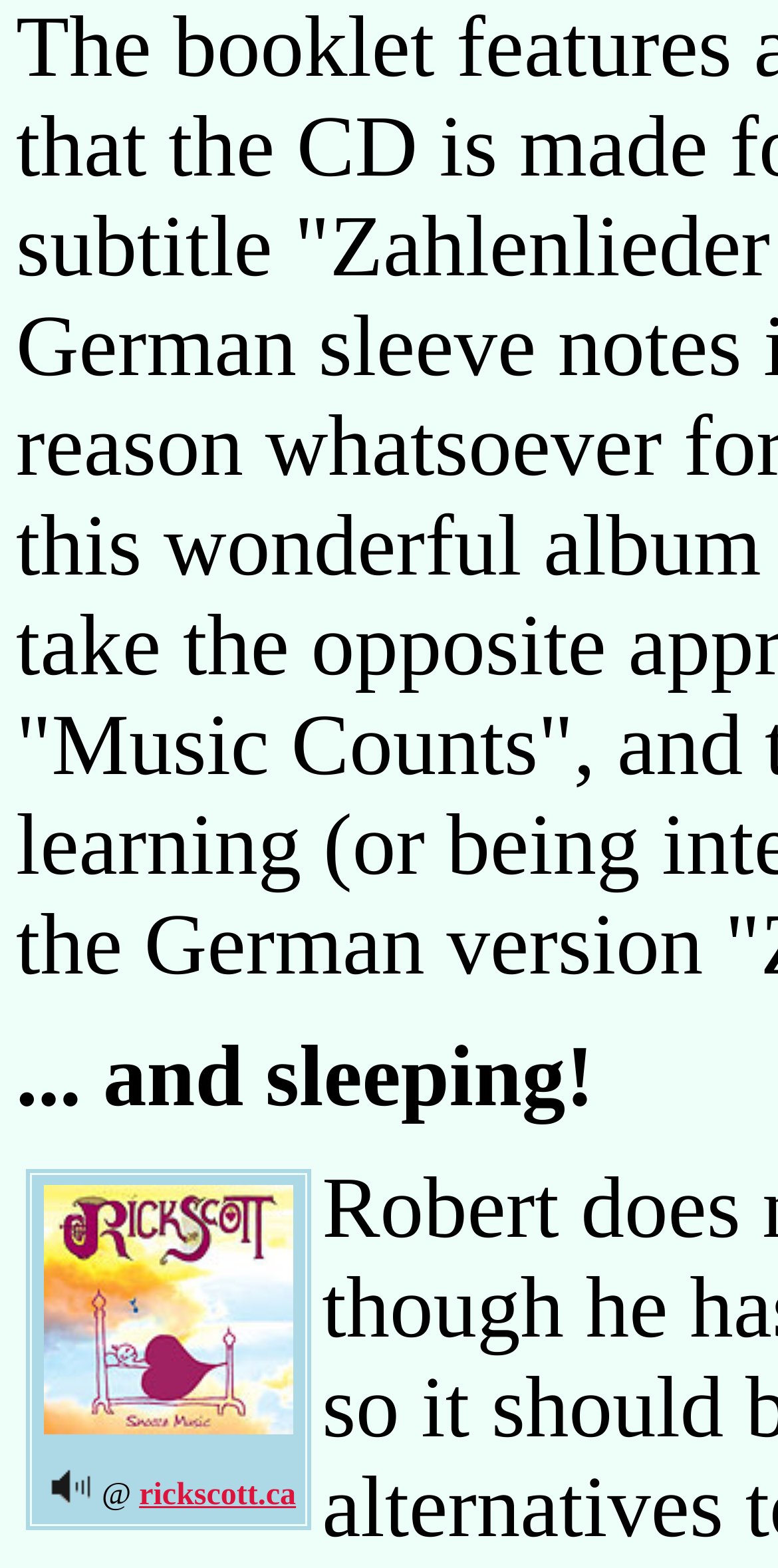Please answer the following question using a single word or phrase: 
What is the purpose of the Icon Sound image?

To represent sound